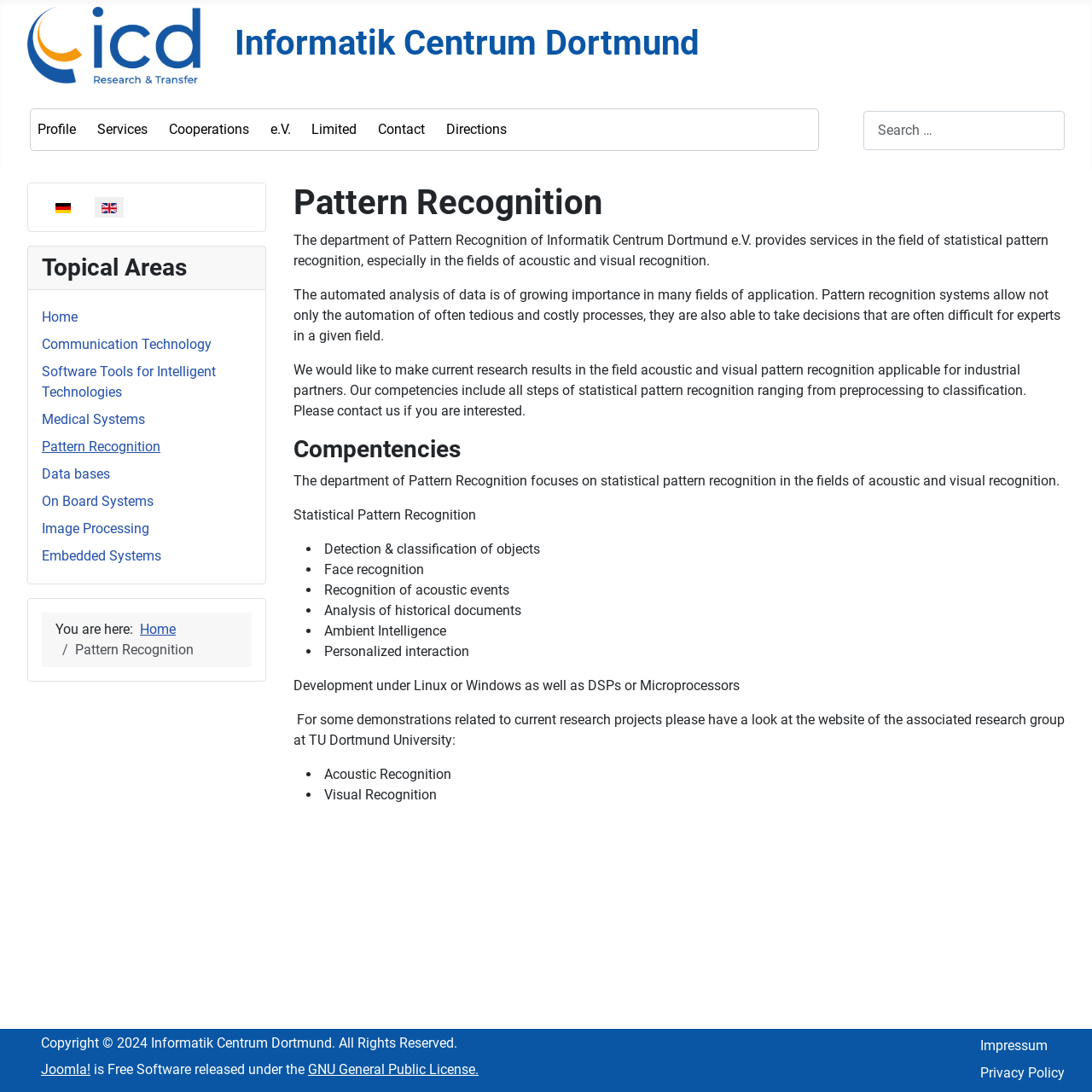Find the bounding box coordinates for the HTML element described as: "On Board Systems". The coordinates should consist of four float values between 0 and 1, i.e., [left, top, right, bottom].

[0.038, 0.451, 0.141, 0.466]